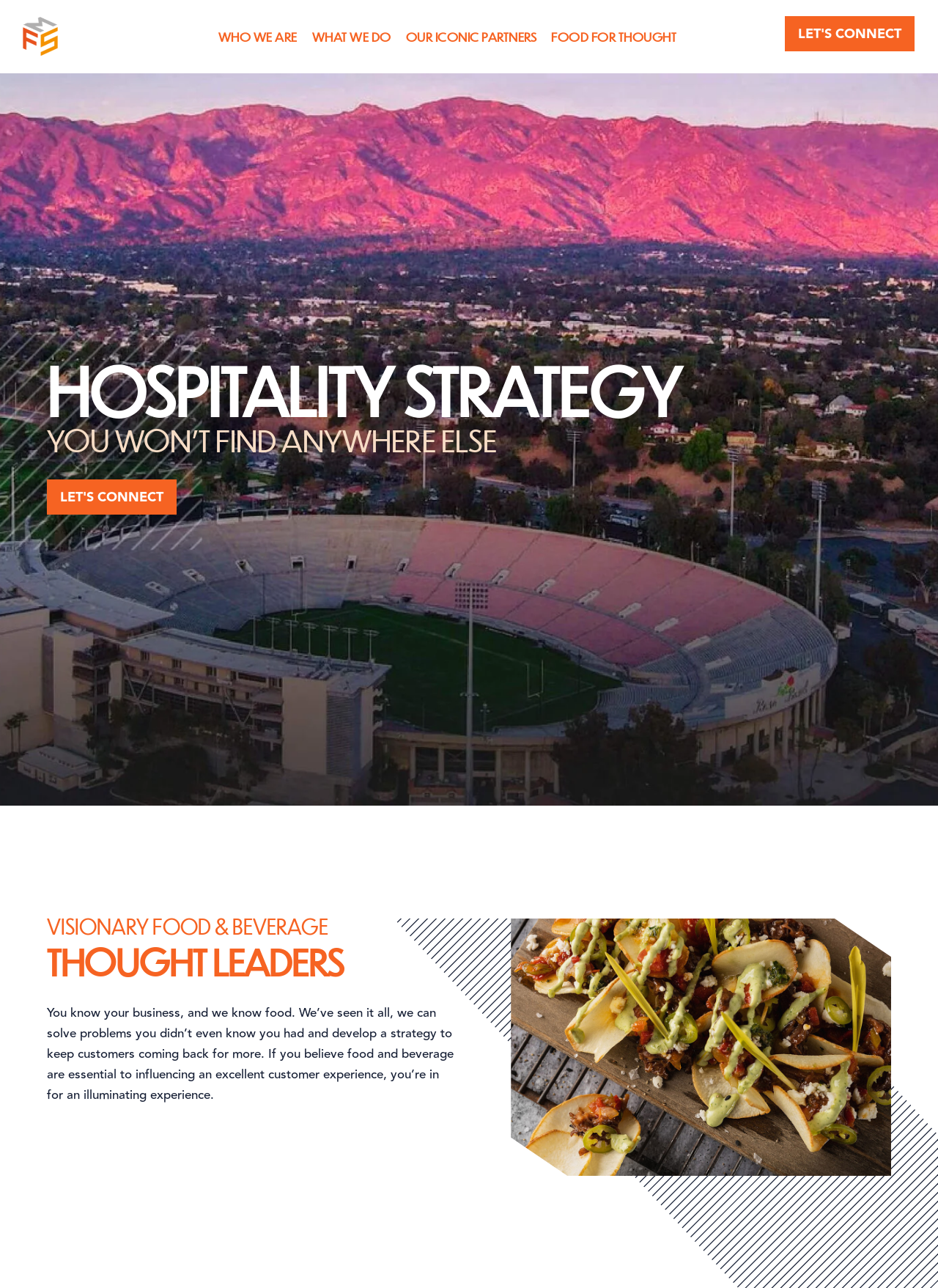Provide the bounding box coordinates of the HTML element described by the text: "Food For Thought". The coordinates should be in the format [left, top, right, bottom] with values between 0 and 1.

[0.588, 0.025, 0.721, 0.037]